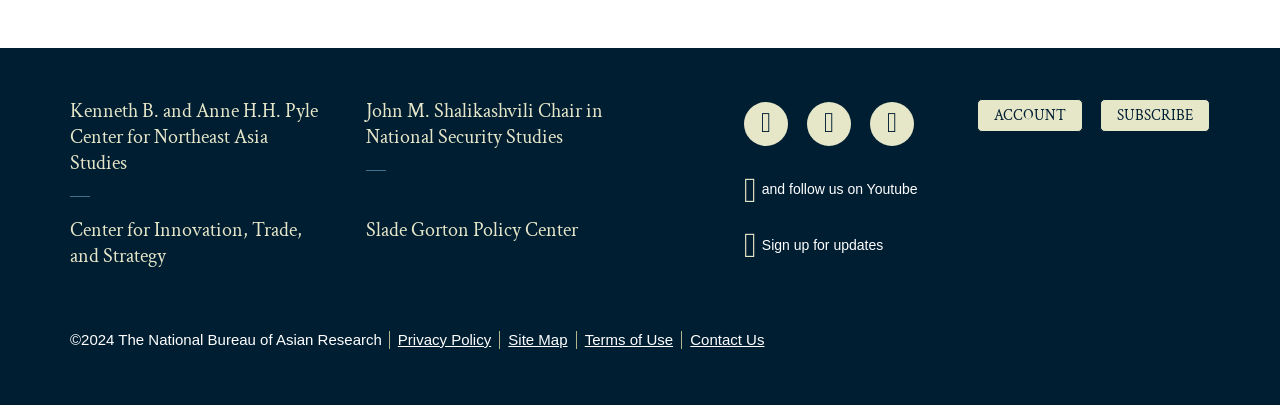Respond to the question below with a single word or phrase:
How many centers are listed?

4